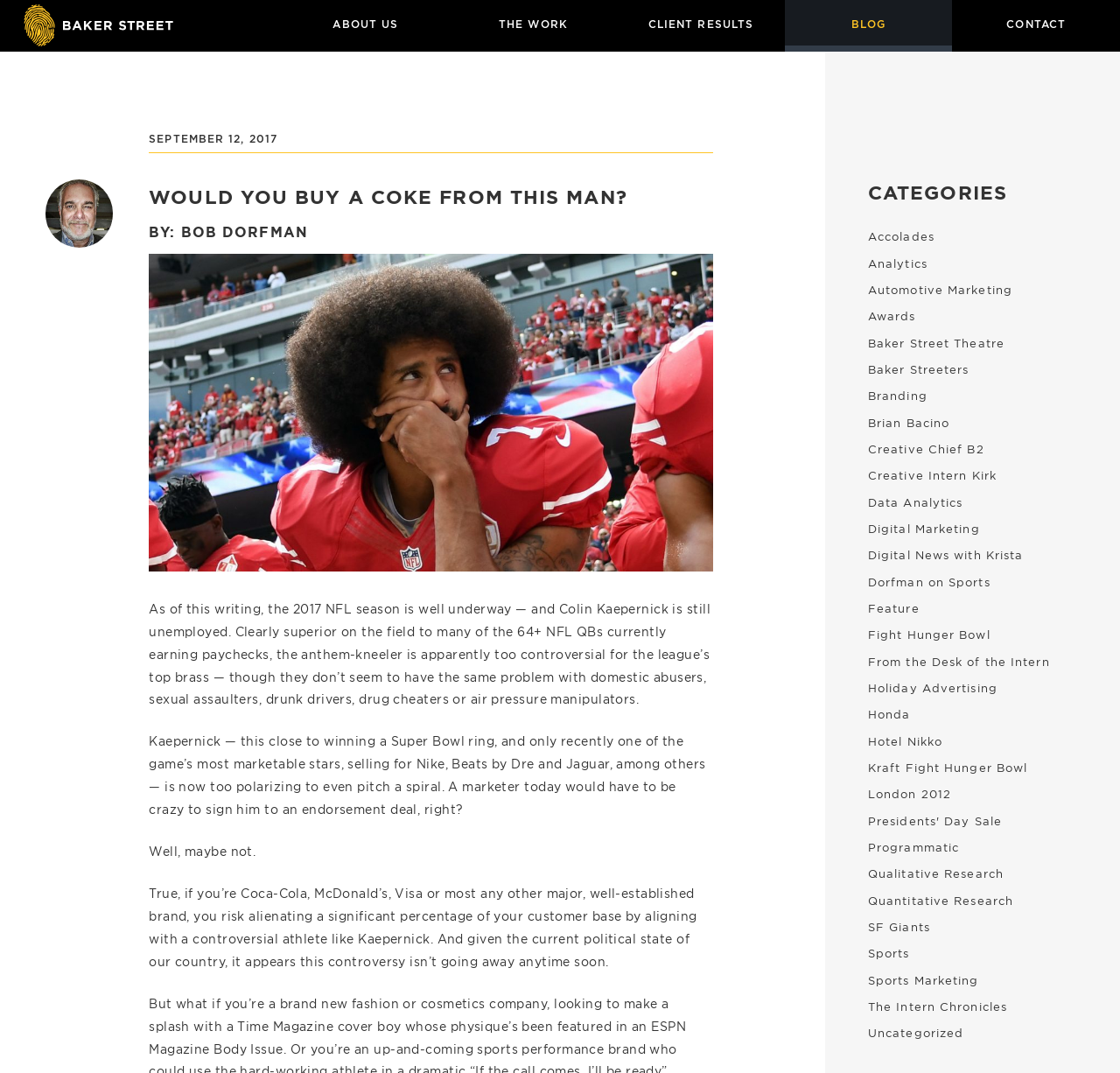What is the topic of the article?
Using the image, provide a concise answer in one word or a short phrase.

Colin Kaepernick